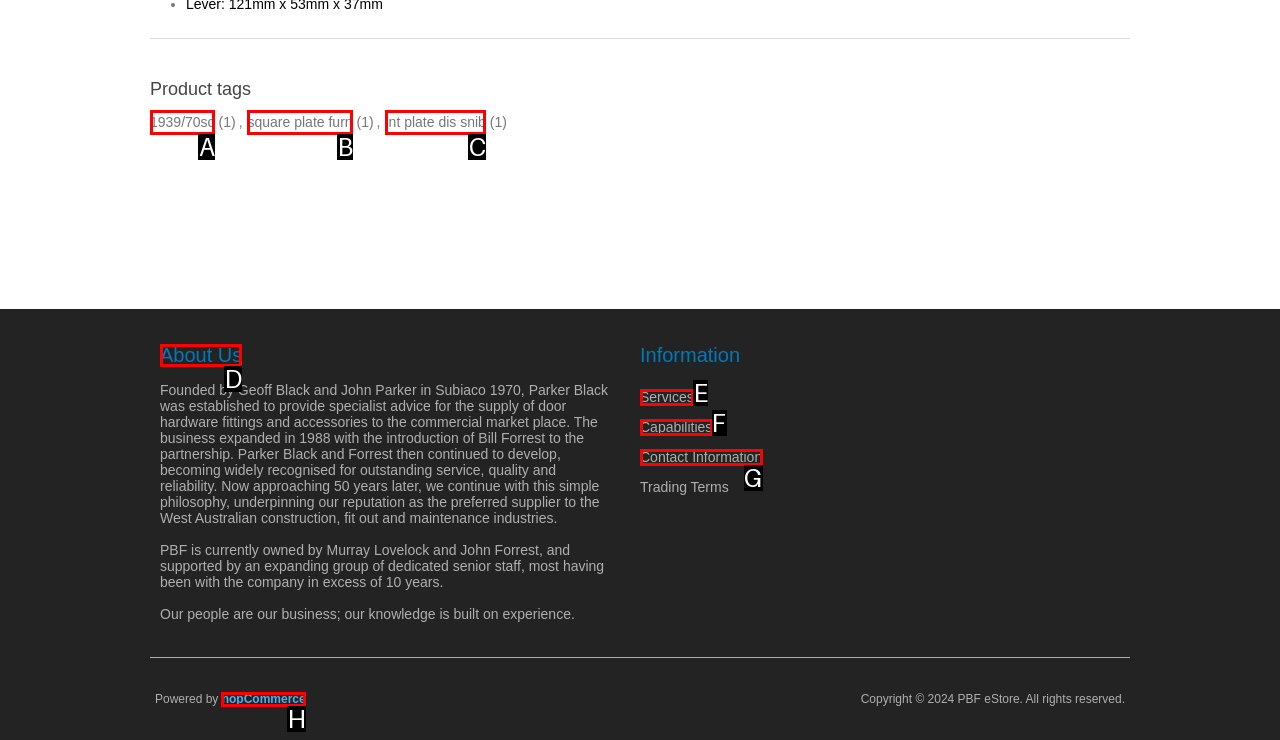To achieve the task: View 'About Us', which HTML element do you need to click?
Respond with the letter of the correct option from the given choices.

D